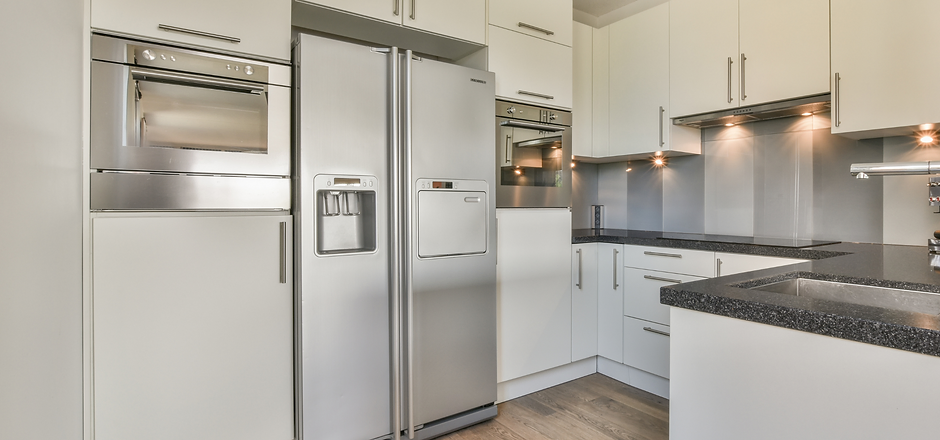Illustrate the image with a detailed caption.

The image showcases a modern kitchen featuring a stainless steel fridge freezer, complemented by a sleek oven above it. The cabinetry is predominantly white with modern handles, enhancing the kitchen's clean and contemporary aesthetic. The layout includes a dark countertop that contrasts with the lighter cabinetry, and stylish under-cabinet lighting adds warmth to the space. This image is indicative of the high-quality appliance repairs and services offered by REWIND APPLIANCE REPAIRS, specializing in various refrigerator models and other domestic appliances. The kitchen environment highlights the importance of reliable repair services, ensuring that all major appliance brands can be maintained at peak performance.